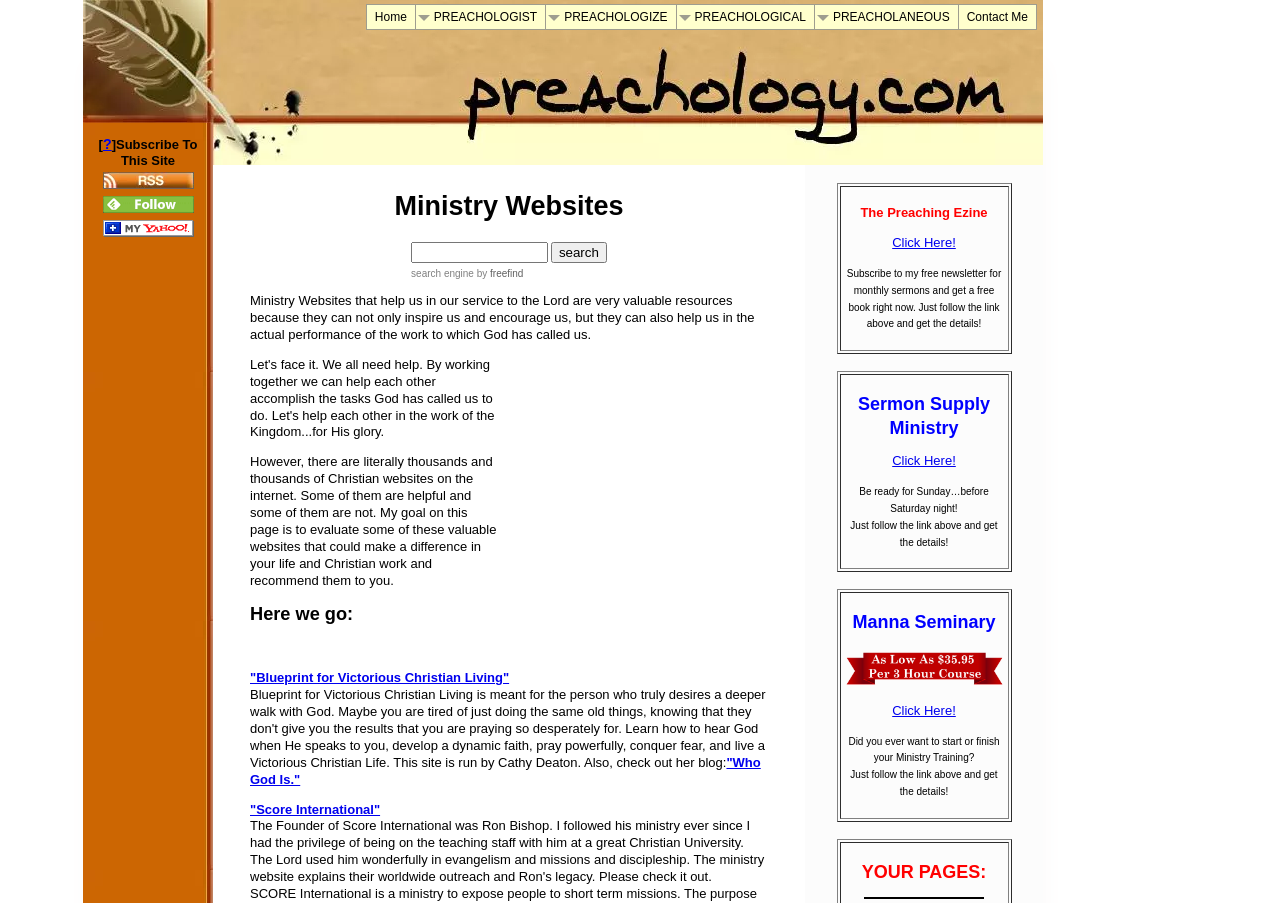Find the bounding box coordinates of the element to click in order to complete this instruction: "click 'Contact Me'". The bounding box coordinates must be four float numbers between 0 and 1, denoted as [left, top, right, bottom].

[0.749, 0.006, 0.809, 0.032]